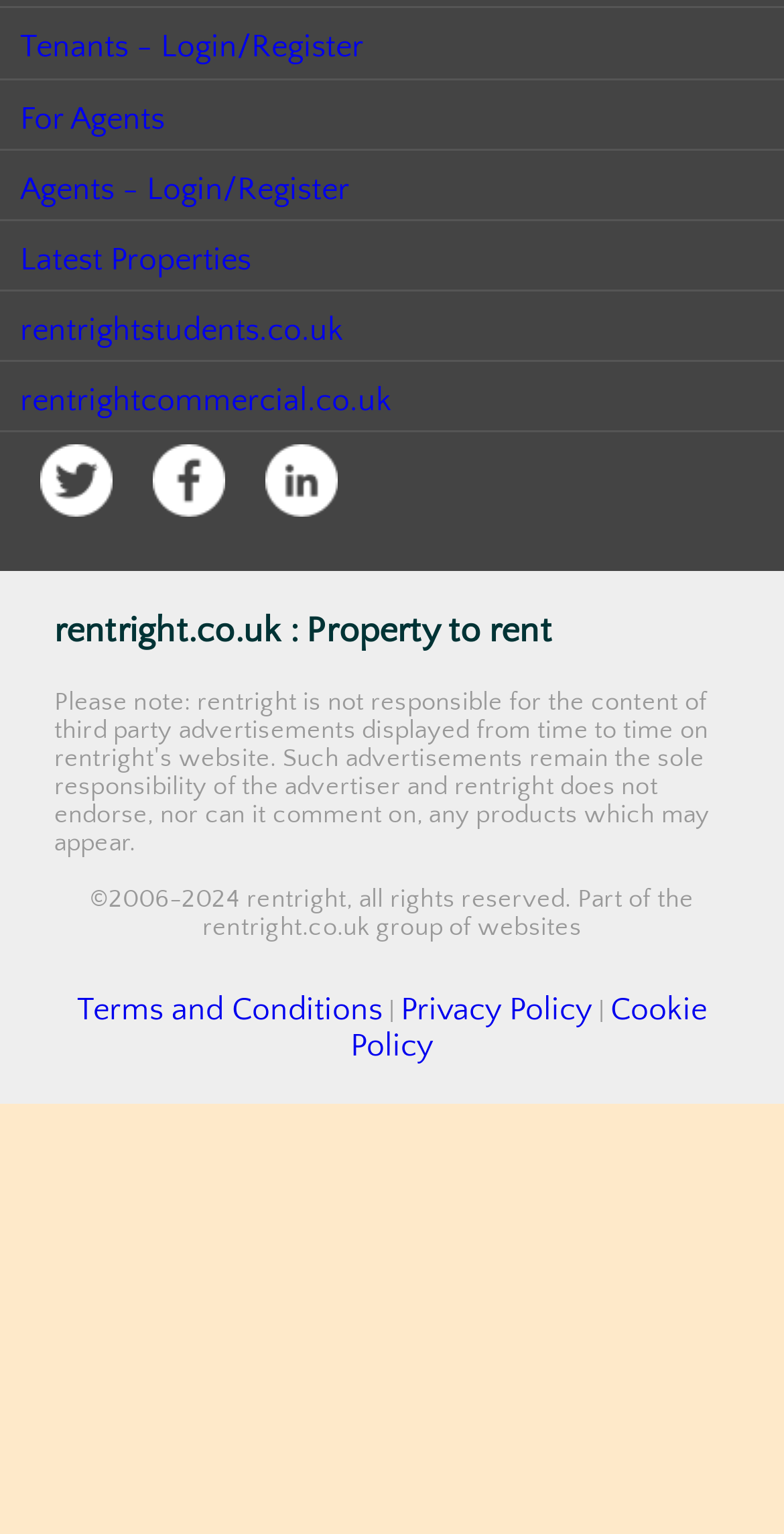Extract the bounding box coordinates for the HTML element that matches this description: "name="subform" value="Send"". The coordinates should be four float numbers between 0 and 1, i.e., [left, top, right, bottom].

[0.112, 0.224, 0.888, 0.278]